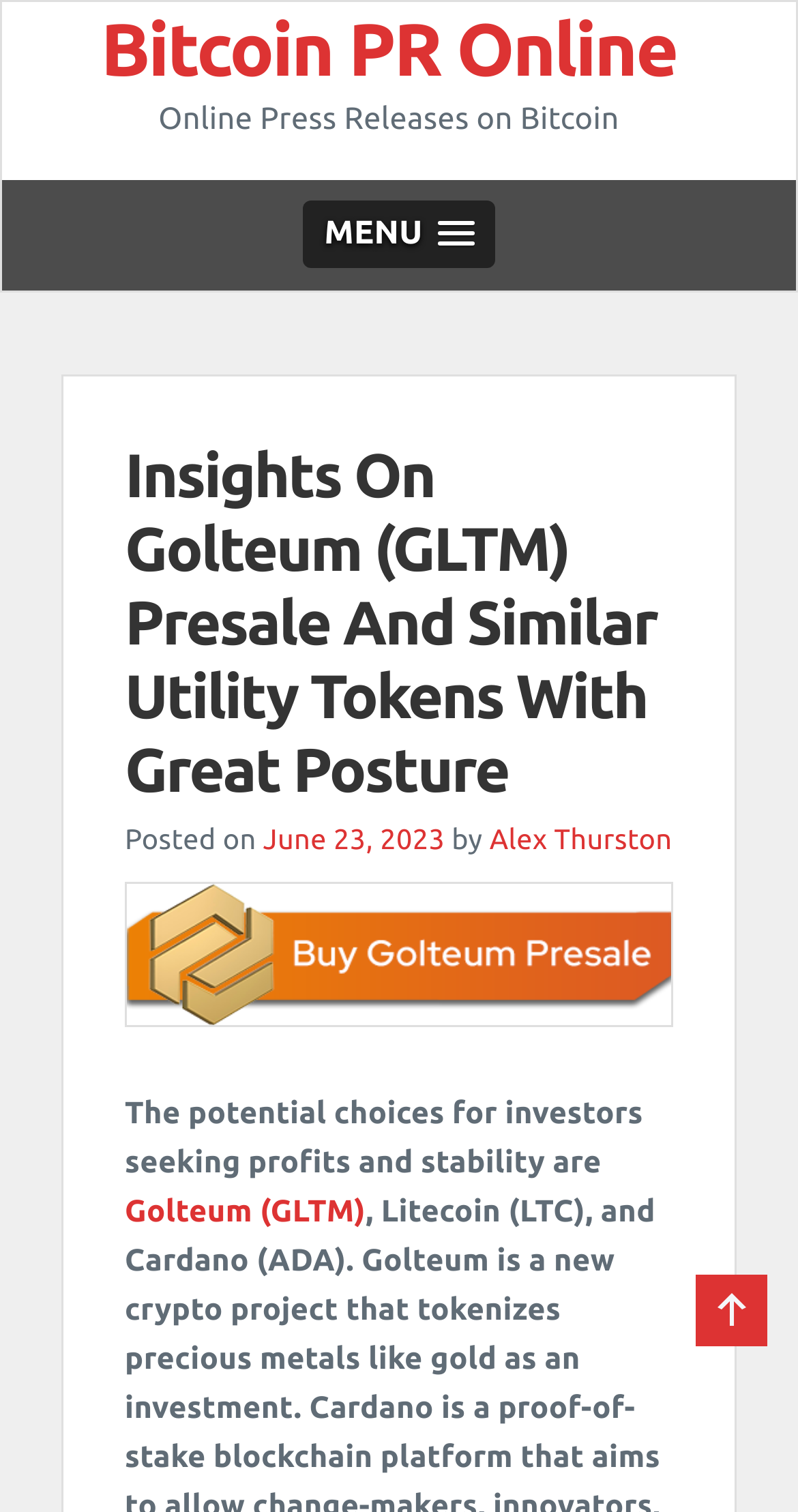For the given element description Golteum (GLTM), determine the bounding box coordinates of the UI element. The coordinates should follow the format (top-left x, top-left y, bottom-right x, bottom-right y) and be within the range of 0 to 1.

[0.156, 0.789, 0.458, 0.812]